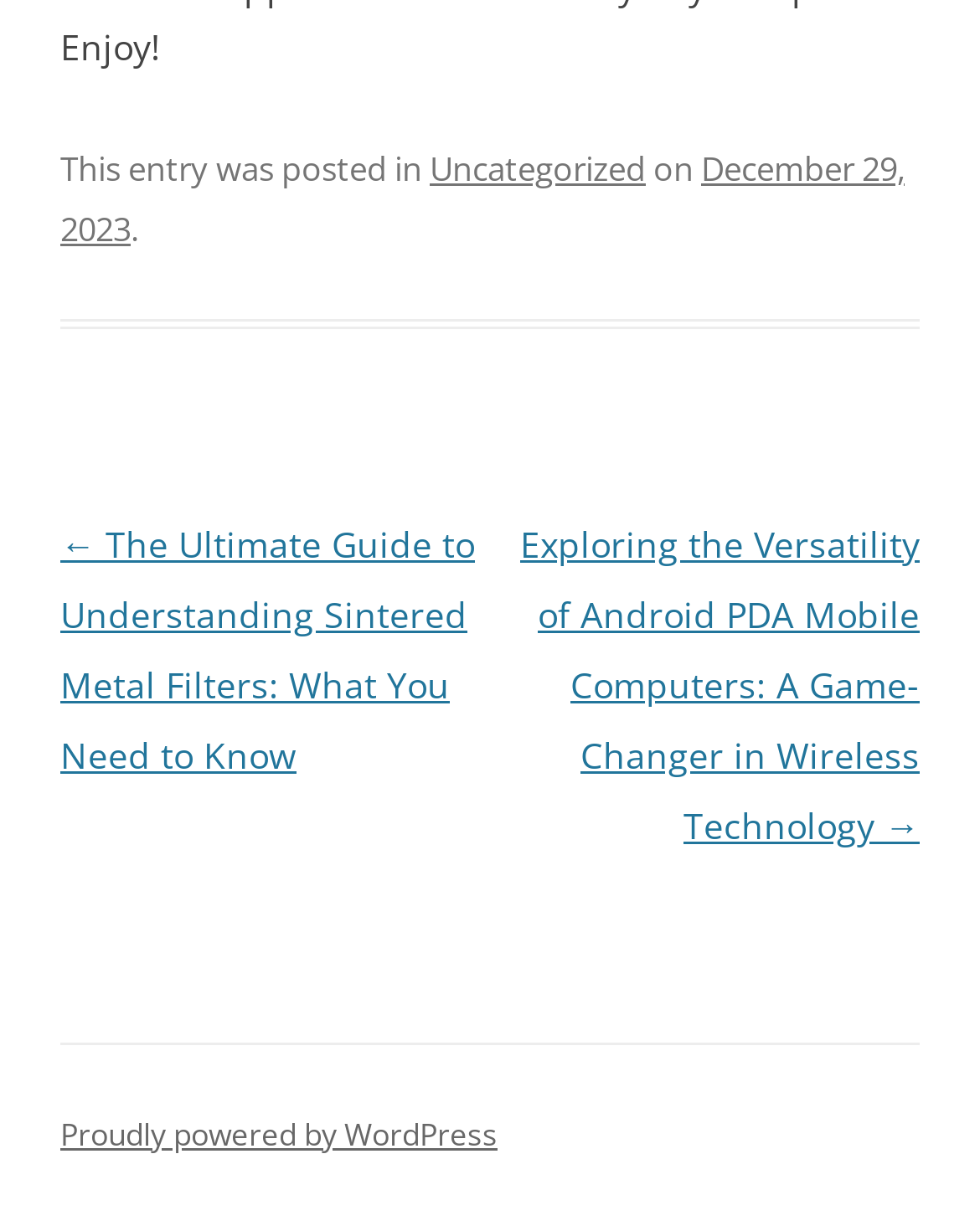What is the title of the next post?
Relying on the image, give a concise answer in one word or a brief phrase.

Exploring the Versatility of Android PDA Mobile Computers: A Game-Changer in Wireless Technology